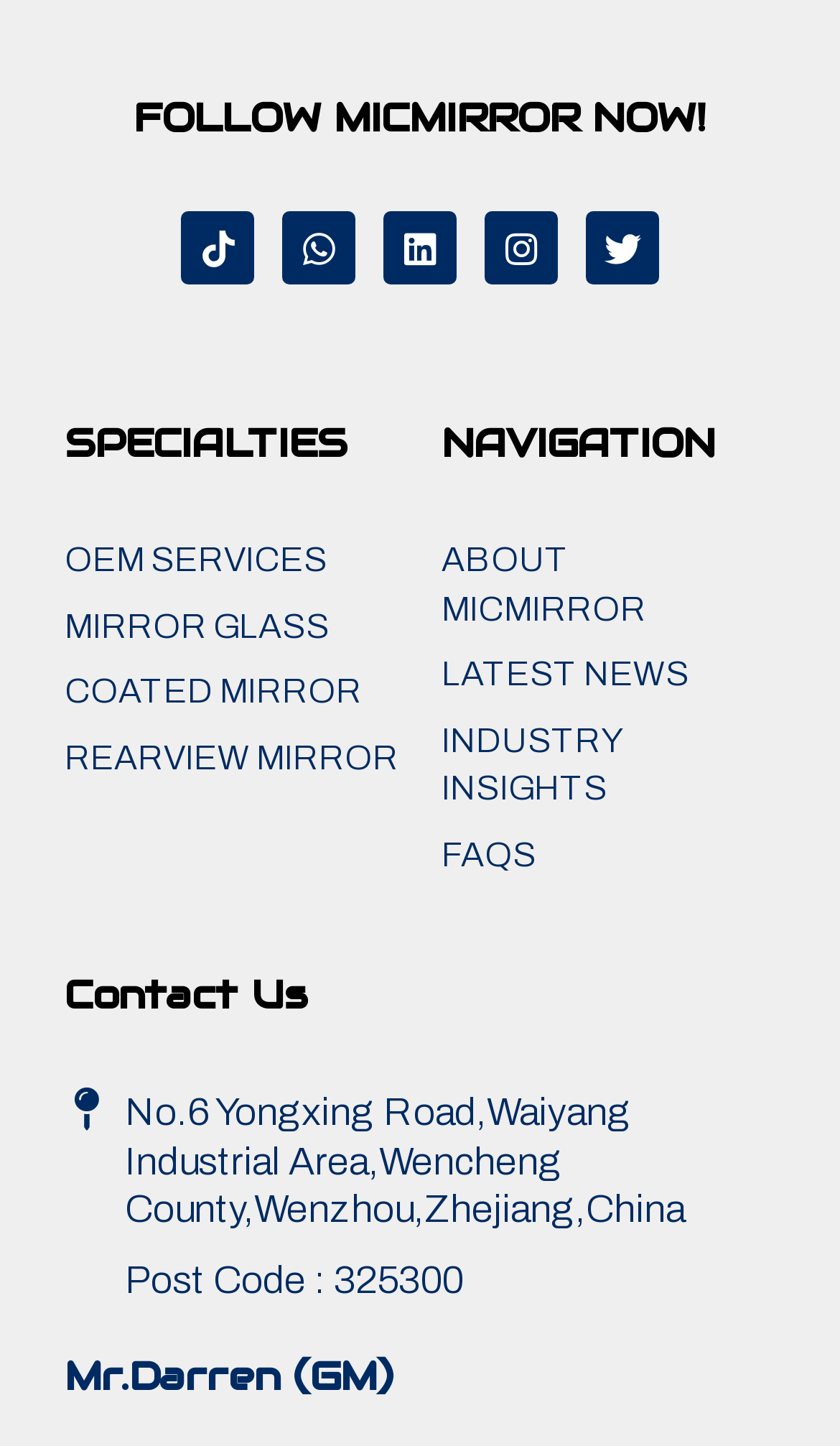What is the name of the general manager? Please answer the question using a single word or phrase based on the image.

Mr. Darren